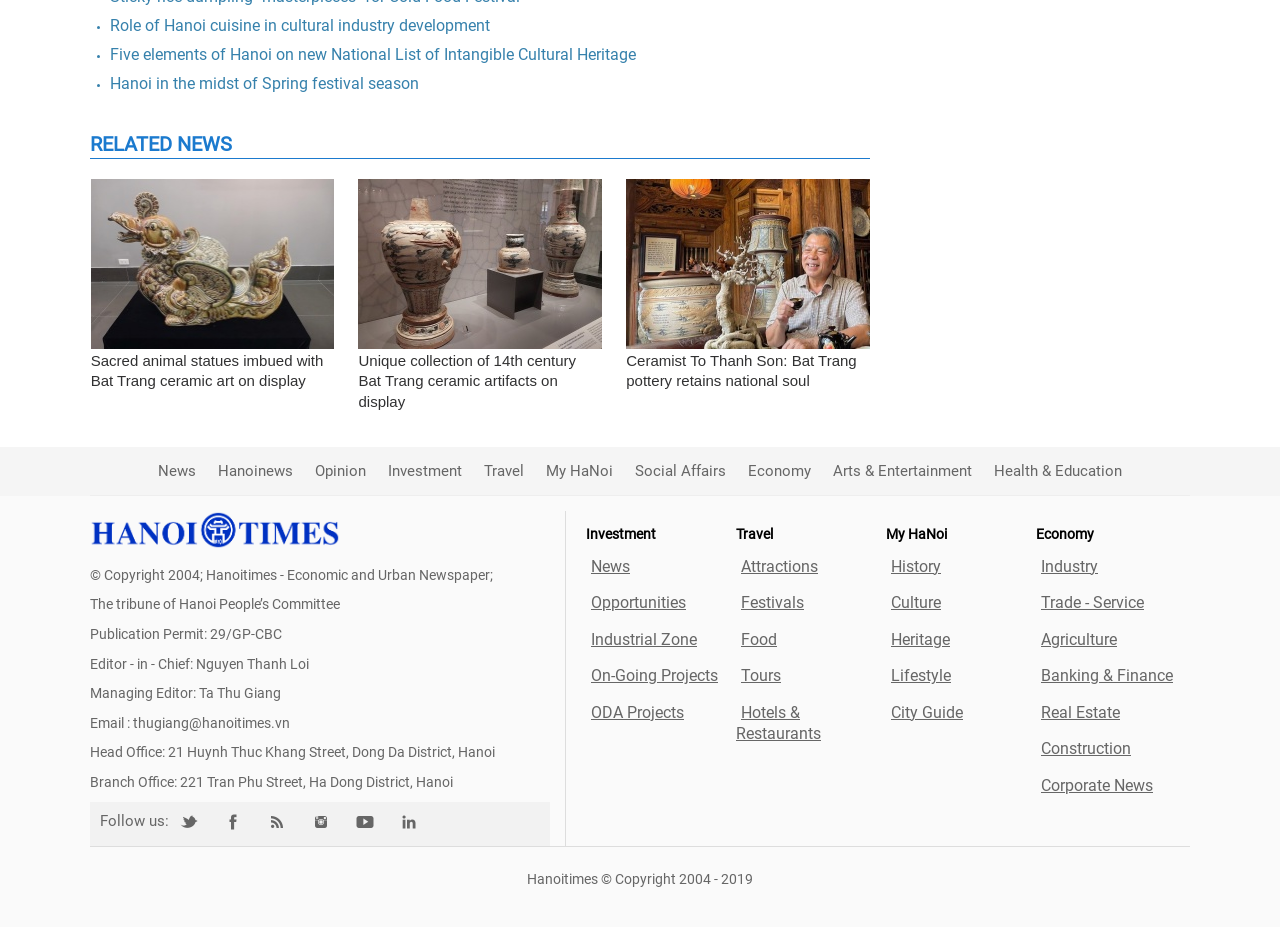What are the categories of news on the webpage?
From the screenshot, supply a one-word or short-phrase answer.

News, Opinion, Investment, etc.